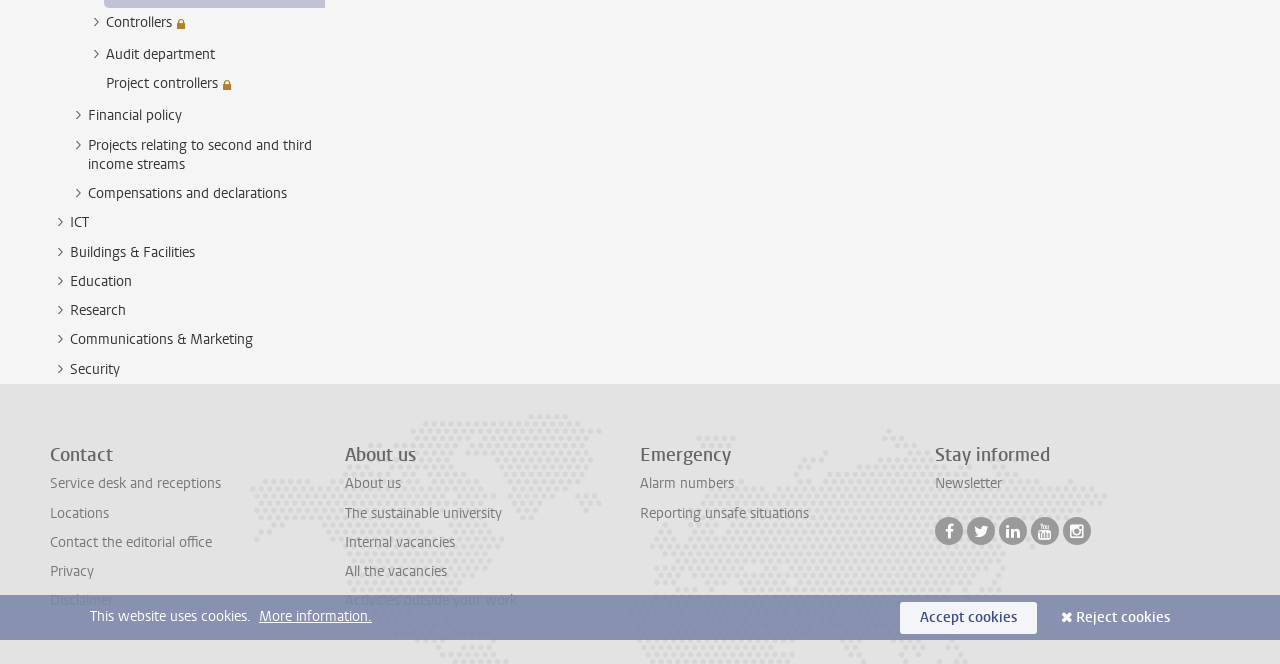Identify the bounding box of the UI element that matches this description: "Locations".

[0.039, 0.758, 0.085, 0.787]